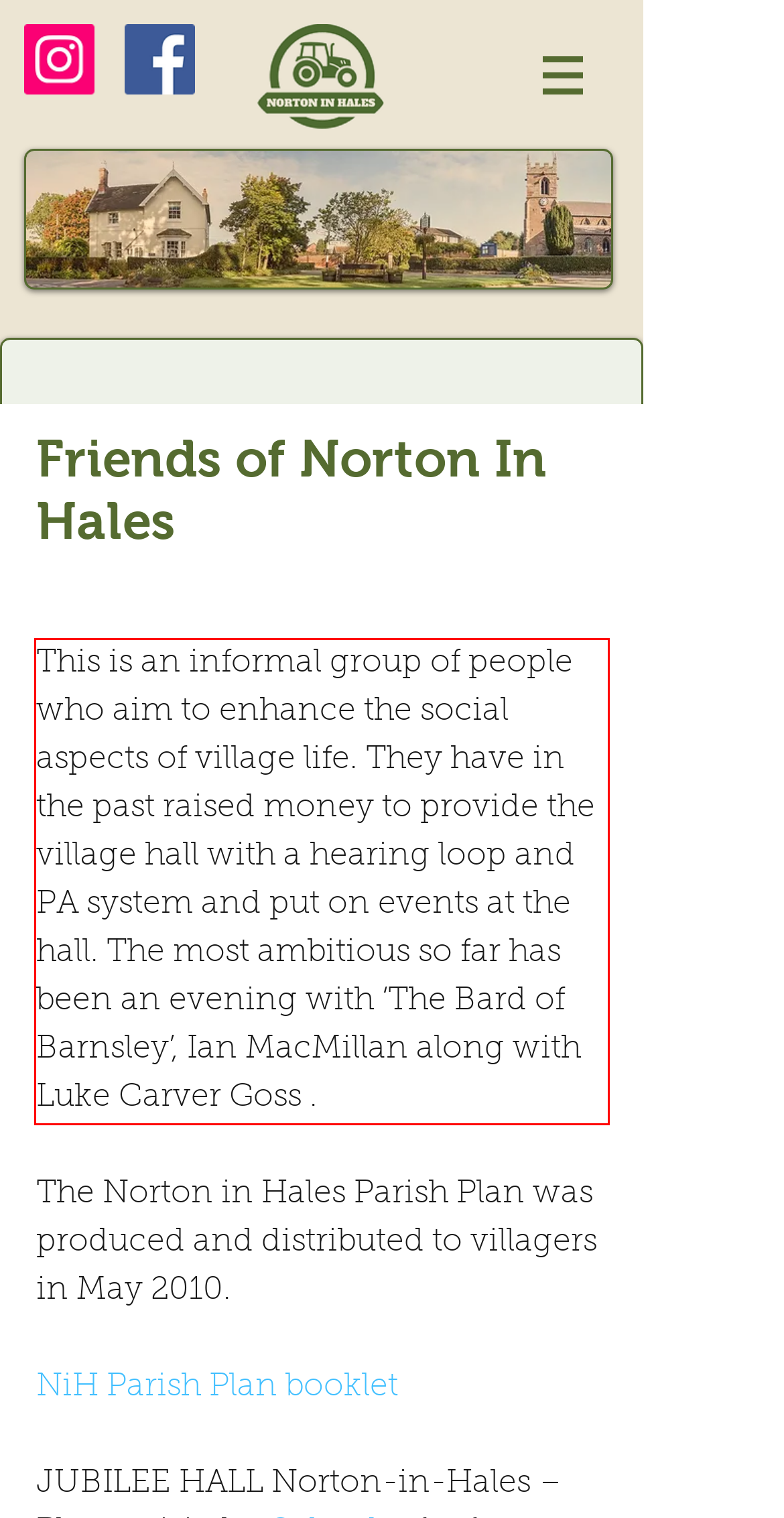Locate the red bounding box in the provided webpage screenshot and use OCR to determine the text content inside it.

This is an informal group of people who aim to enhance the social aspects of village life. They have in the past raised money to provide the village hall with a hearing loop and PA system and put on events at the hall. The most ambitious so far has been an evening with ‘The Bard of Barnsley’, Ian MacMillan along with Luke Carver Goss .